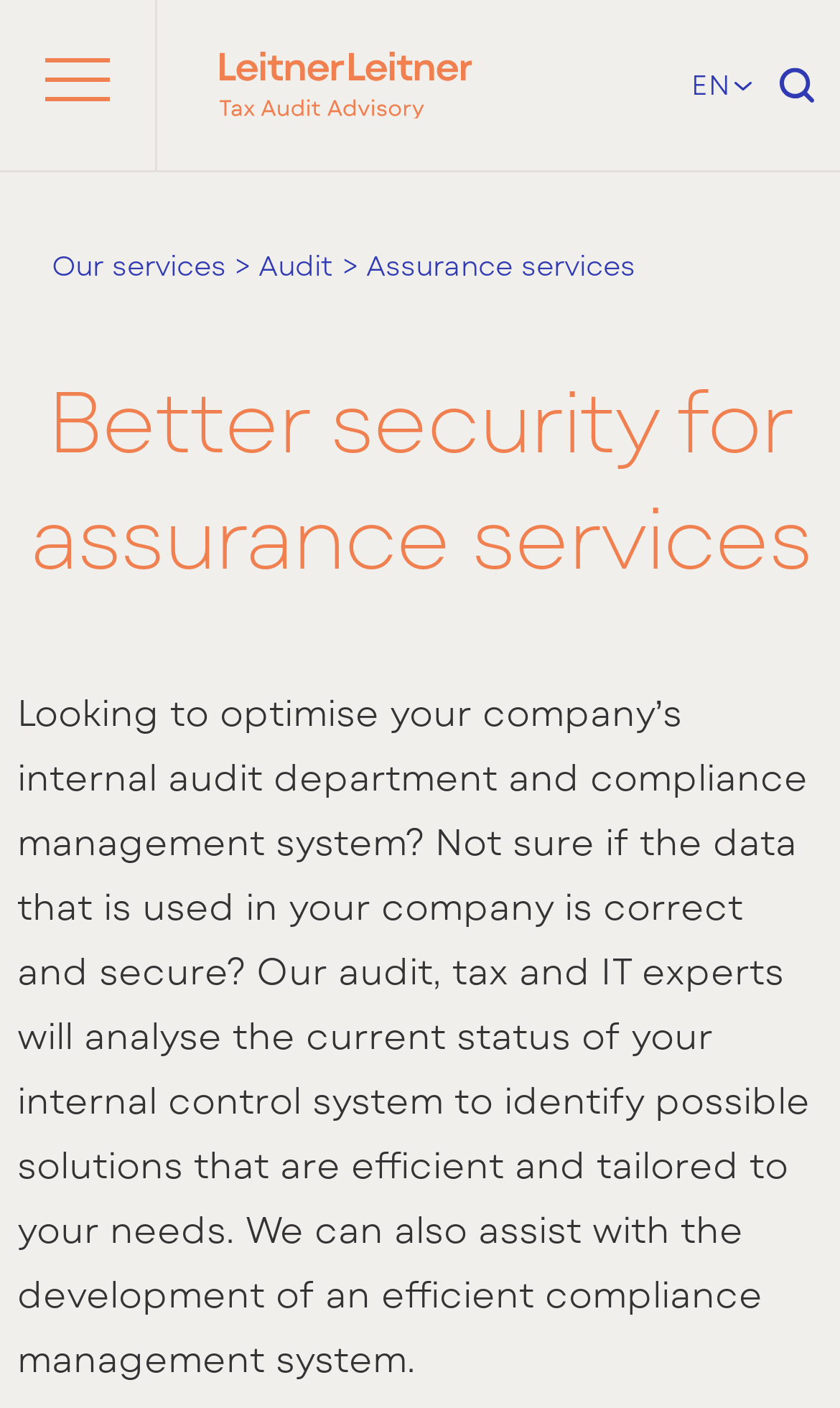Summarize the webpage in an elaborate manner.

The webpage is about assurance services provided by LeitnerLeitner Magyarország. At the top left corner, there is a button labeled "Menu" that controls the navigation menu. Next to it, on the top center, is the company's logo, which is an image. On the top right corner, there is a list item labeled "EN" and a small image beside it. 

Below the logo, there is a search bar with a search button and a search input field. The search button has a small image on it. 

The main content of the webpage is divided into two sections. On the left side, there are three links: "Our services", "Audit", and another link with a ">" symbol. The "Audit" link is followed by a text "Assurance services". 

On the right side, there is a heading that reads "Better security for assurance services". Below the heading, there is a paragraph of text that describes the company's audit services, including internal audit department optimization, compliance management system development, and data security analysis.